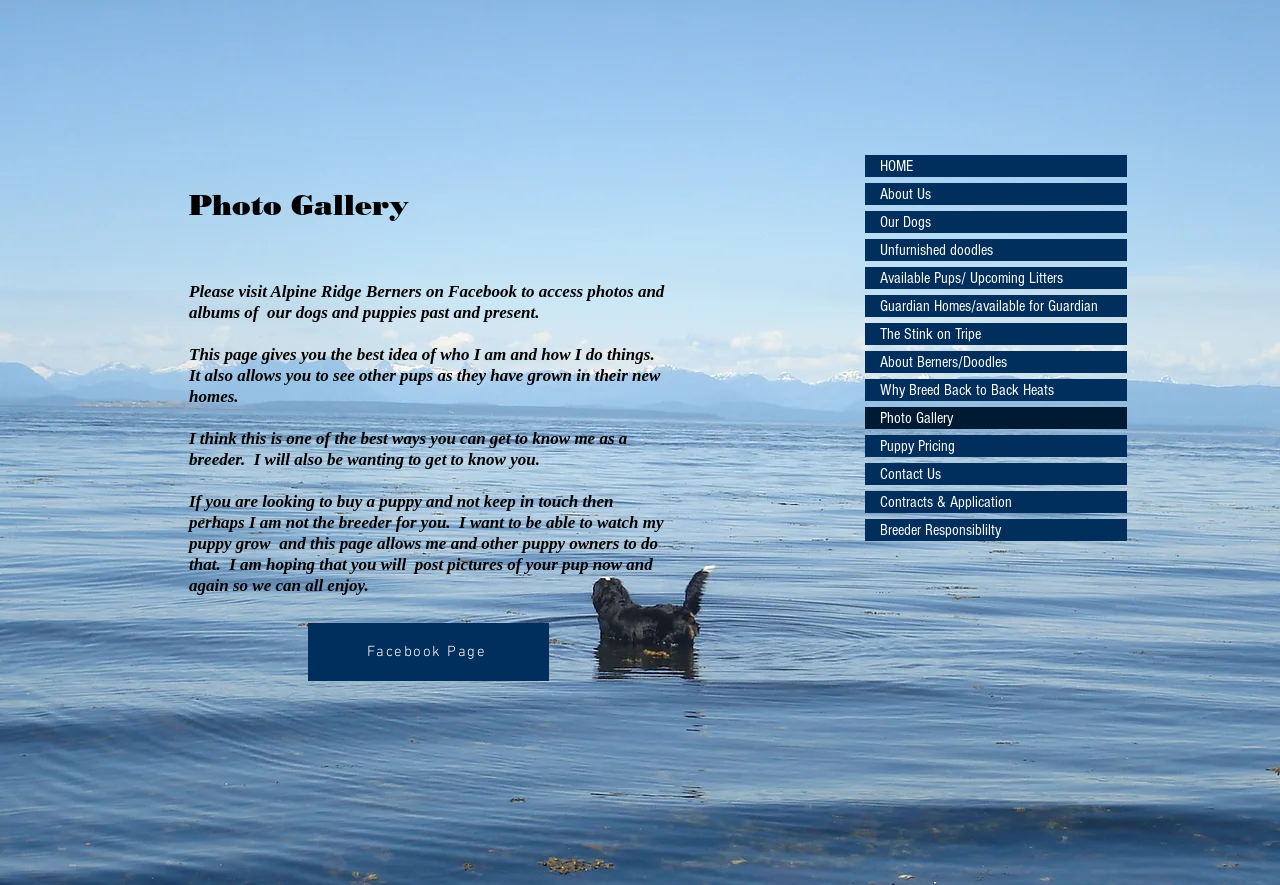Generate a comprehensive caption for the webpage you are viewing.

This webpage is about Alpine Ridge Berners and Bernedoodles, a breeder of Bernese Mountain Dog puppies and Bernedoodles puppies. The page is divided into two main sections. On the left side, there is a main content area that takes up most of the page. At the top of this section, there is a heading that reads "Photo Gallery". Below the heading, there are four paragraphs of text that describe the breeder's approach and philosophy. The text explains that the page allows visitors to get to know the breeder and their dogs, and that the breeder wants to stay in touch with puppy owners and see how their puppies grow.

On the right side of the page, there is a navigation menu that lists various links to other pages on the website, including "HOME", "About Us", "Our Dogs", and others. The menu is organized vertically and takes up about a quarter of the page's width.

At the bottom of the page, there is a link to the breeder's Facebook page, which is located below the main content area. There is no prominent image or photo gallery on this page, but the text mentions that visitors can access photos and albums of the dogs and puppies on the Facebook page.